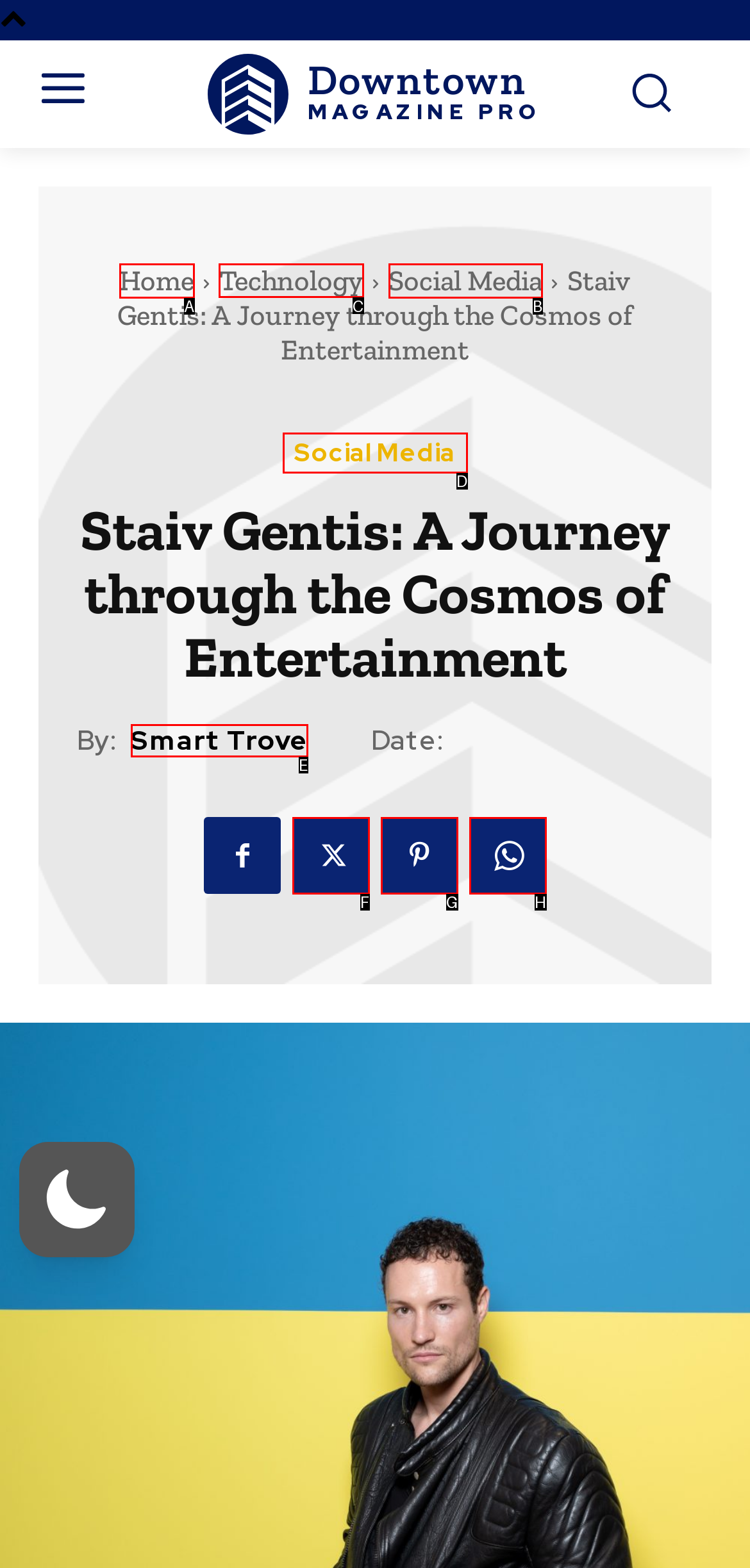Select the letter of the UI element you need to click on to fulfill this task: Explore Technology. Write down the letter only.

C